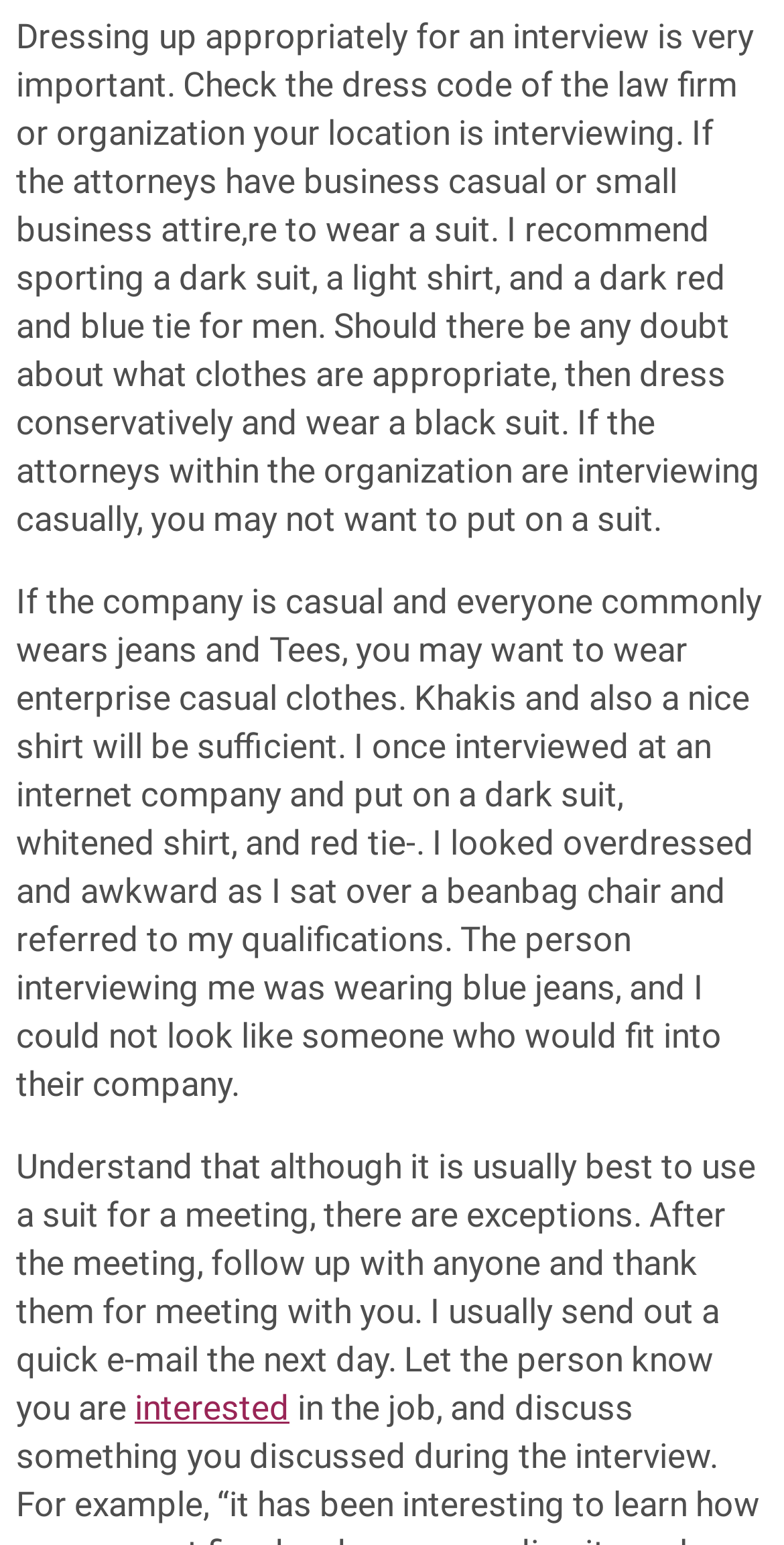Respond to the question below with a concise word or phrase:
What is the author's post count?

2896